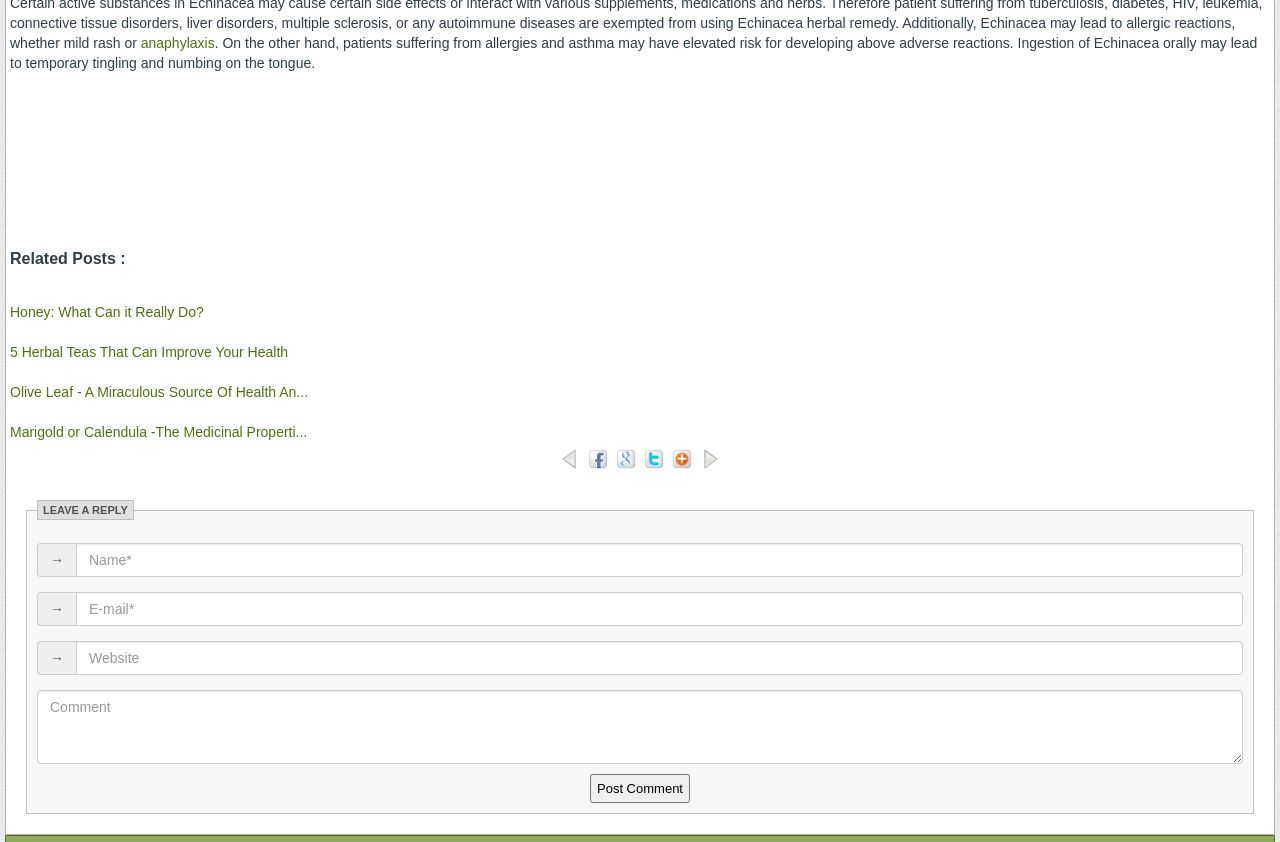Pinpoint the bounding box coordinates of the clickable area needed to execute the instruction: "Click on the link about anaphylaxis". The coordinates should be specified as four float numbers between 0 and 1, i.e., [left, top, right, bottom].

[0.11, 0.042, 0.168, 0.061]